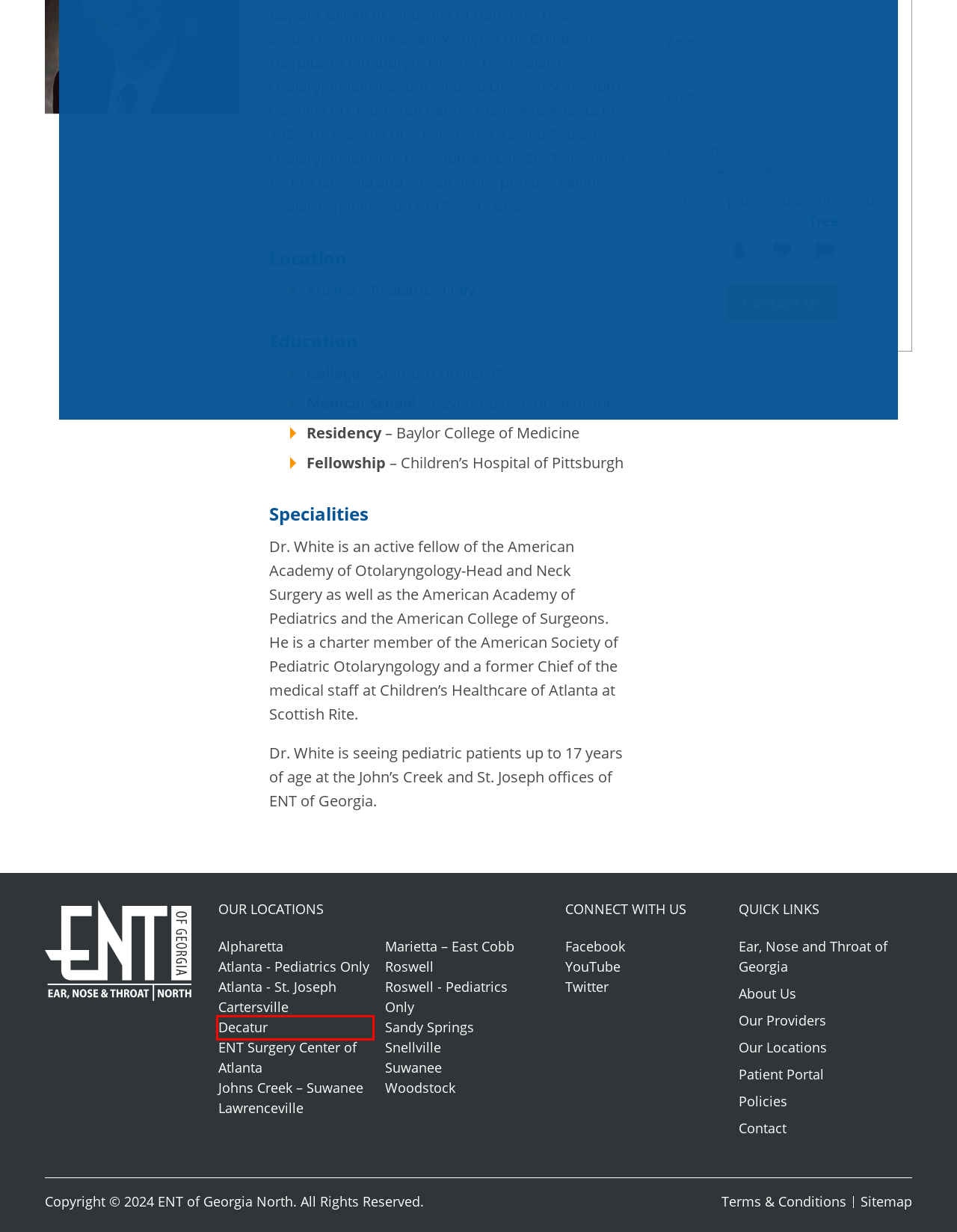Please examine the screenshot provided, which contains a red bounding box around a UI element. Select the webpage description that most accurately describes the new page displayed after clicking the highlighted element. Here are the candidates:
A. Decatur | ENT of Georgia North
B. ENT Surgery Center of Atlanta | ENT of Georgia North
C. Marietta – East Cobb | ENT of Georgia North
D. Sitemap | ENT of Georgia North
E. Our Providers | ENT of Georgia North
F. Atlanta - St. Joseph | ENT of Georgia North
G. Cartersville | ENT of Georgia North
H. Woodstock | ENT of Georgia North

A